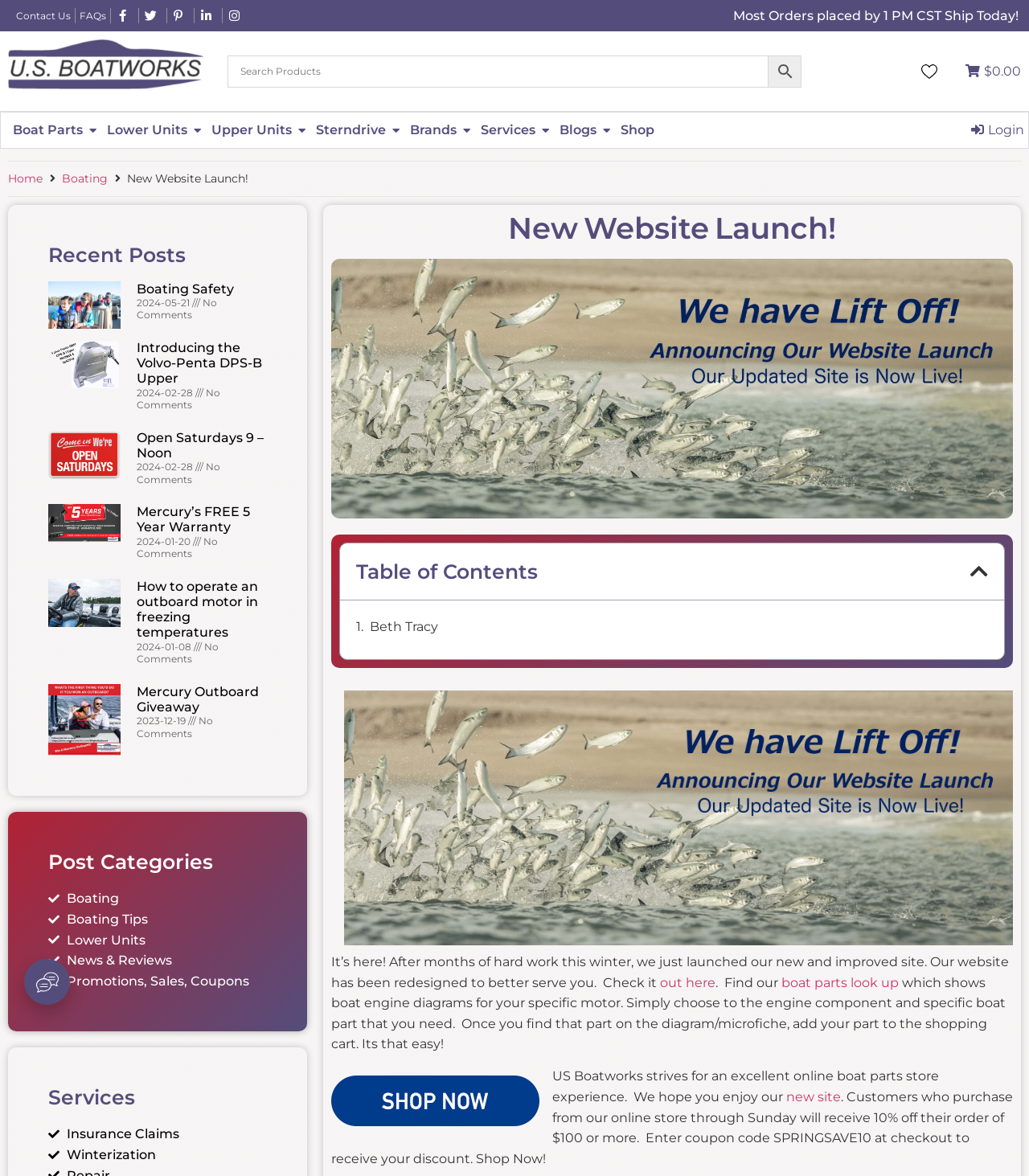What is the title of the first recent post?
Answer the question based on the image using a single word or a brief phrase.

Boating Safety